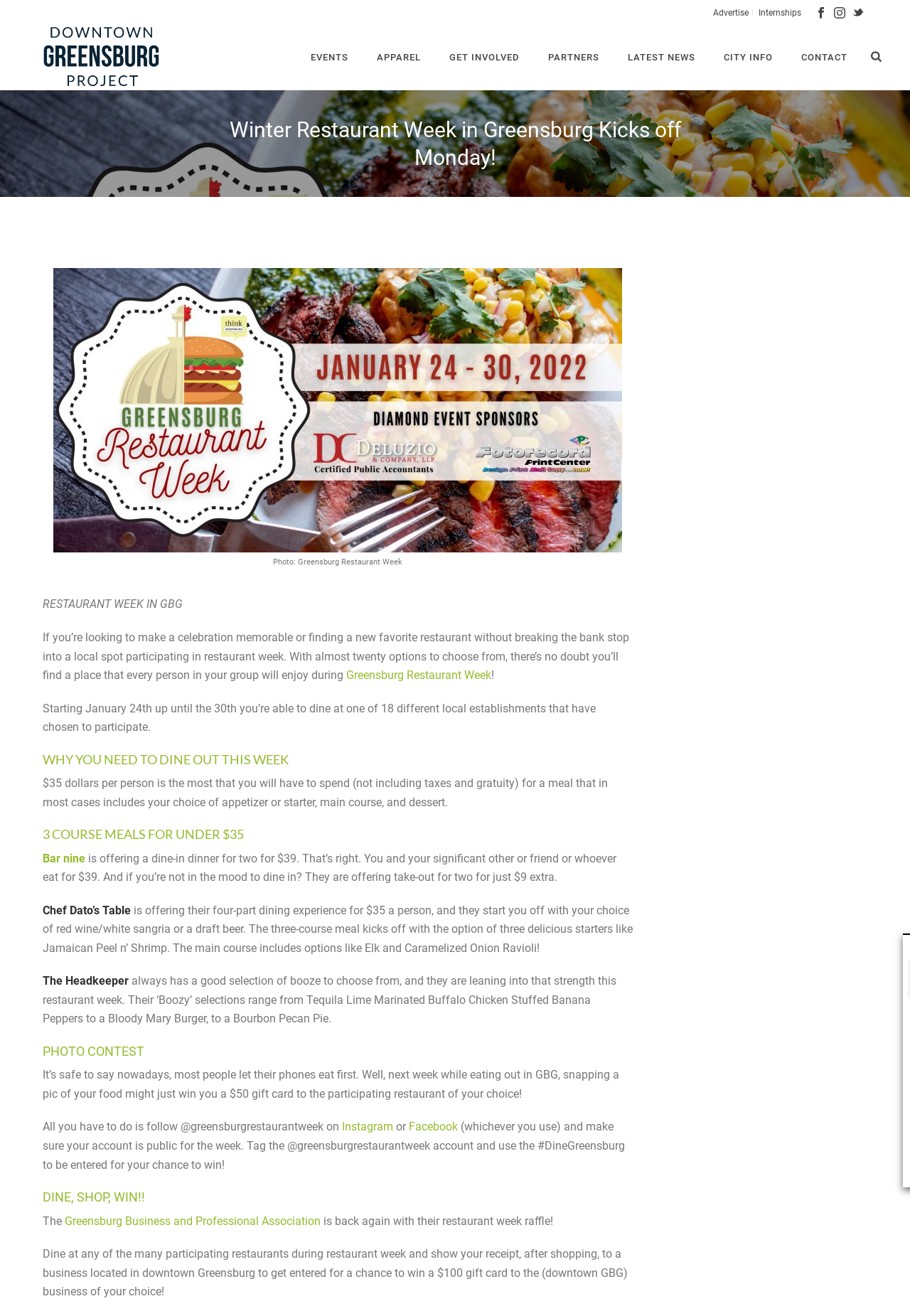How can I enter the raffle?
Please provide a comprehensive answer based on the details in the screenshot.

To enter the raffle, I need to dine at any of the participating restaurants during Restaurant Week and show my receipt at a business located in downtown Greensburg.